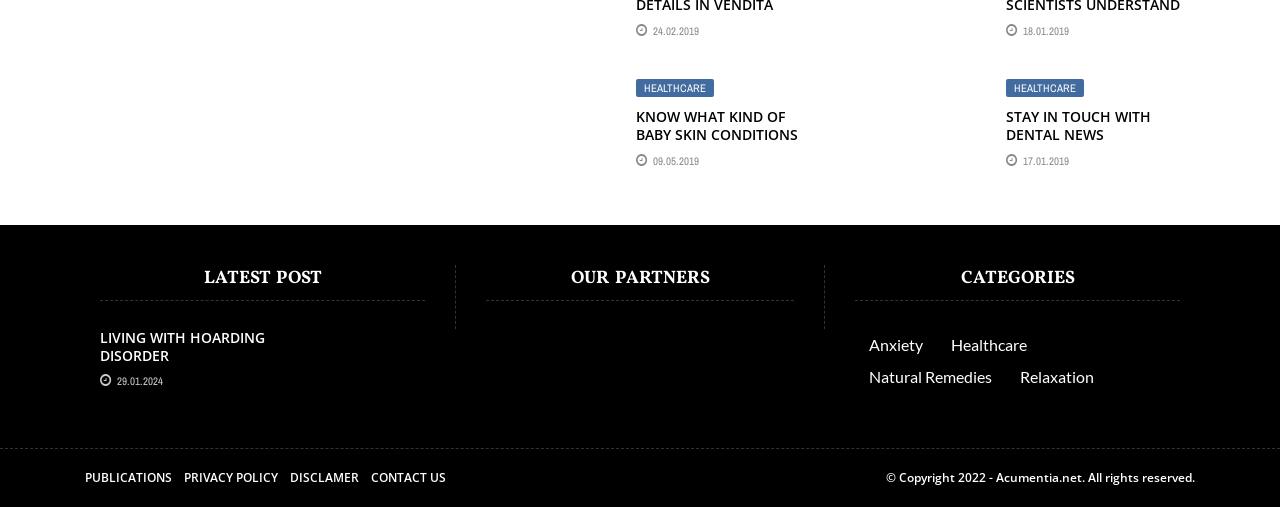Please specify the bounding box coordinates of the clickable region to carry out the following instruction: "Explore healthcare news". The coordinates should be four float numbers between 0 and 1, in the format [left, top, right, bottom].

[0.497, 0.155, 0.558, 0.191]